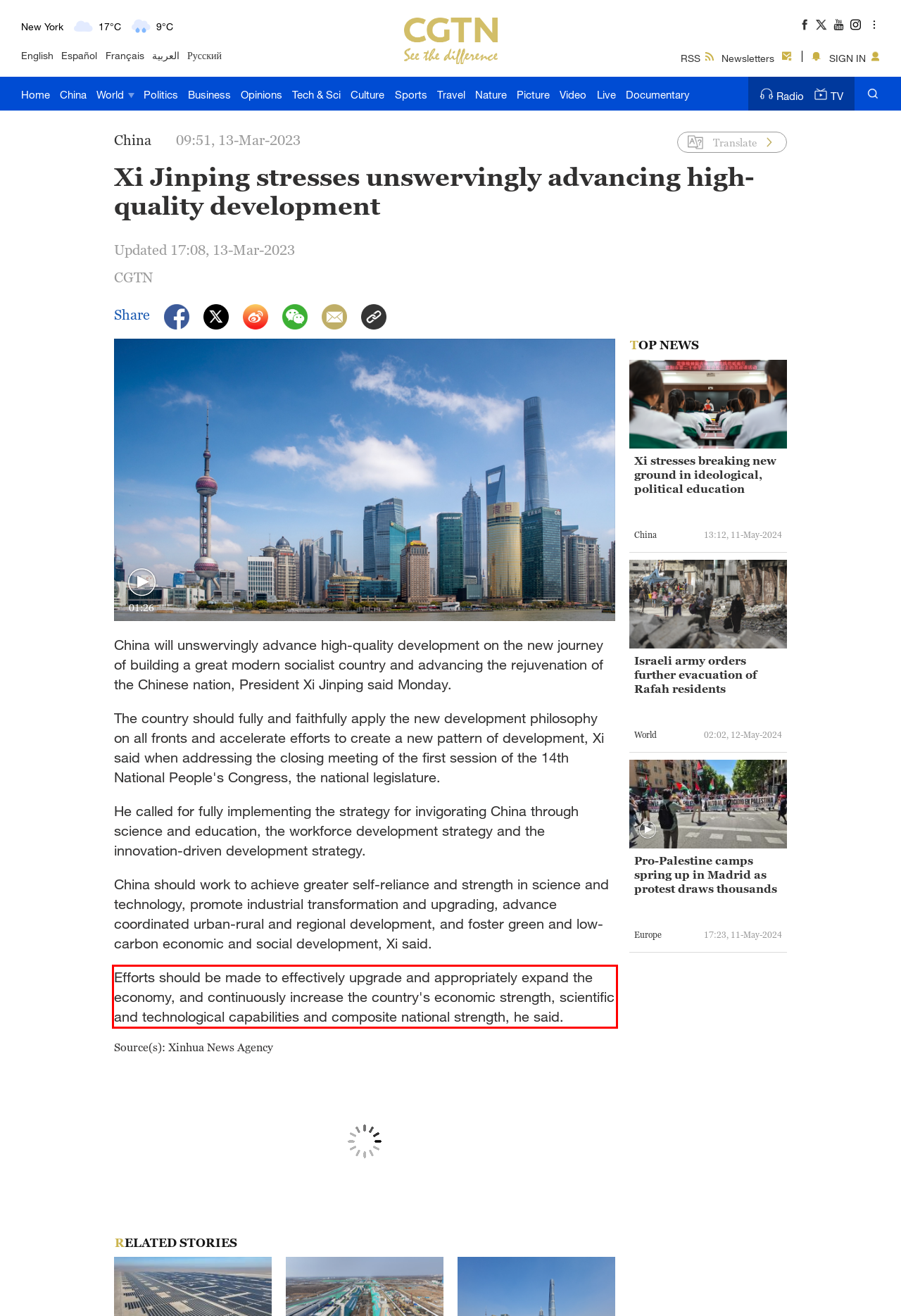You have a screenshot of a webpage with a red bounding box. Use OCR to generate the text contained within this red rectangle.

Efforts should be made to effectively upgrade and appropriately expand the economy, and continuously increase the country's economic strength, scientific and technological capabilities and composite national strength, he said.